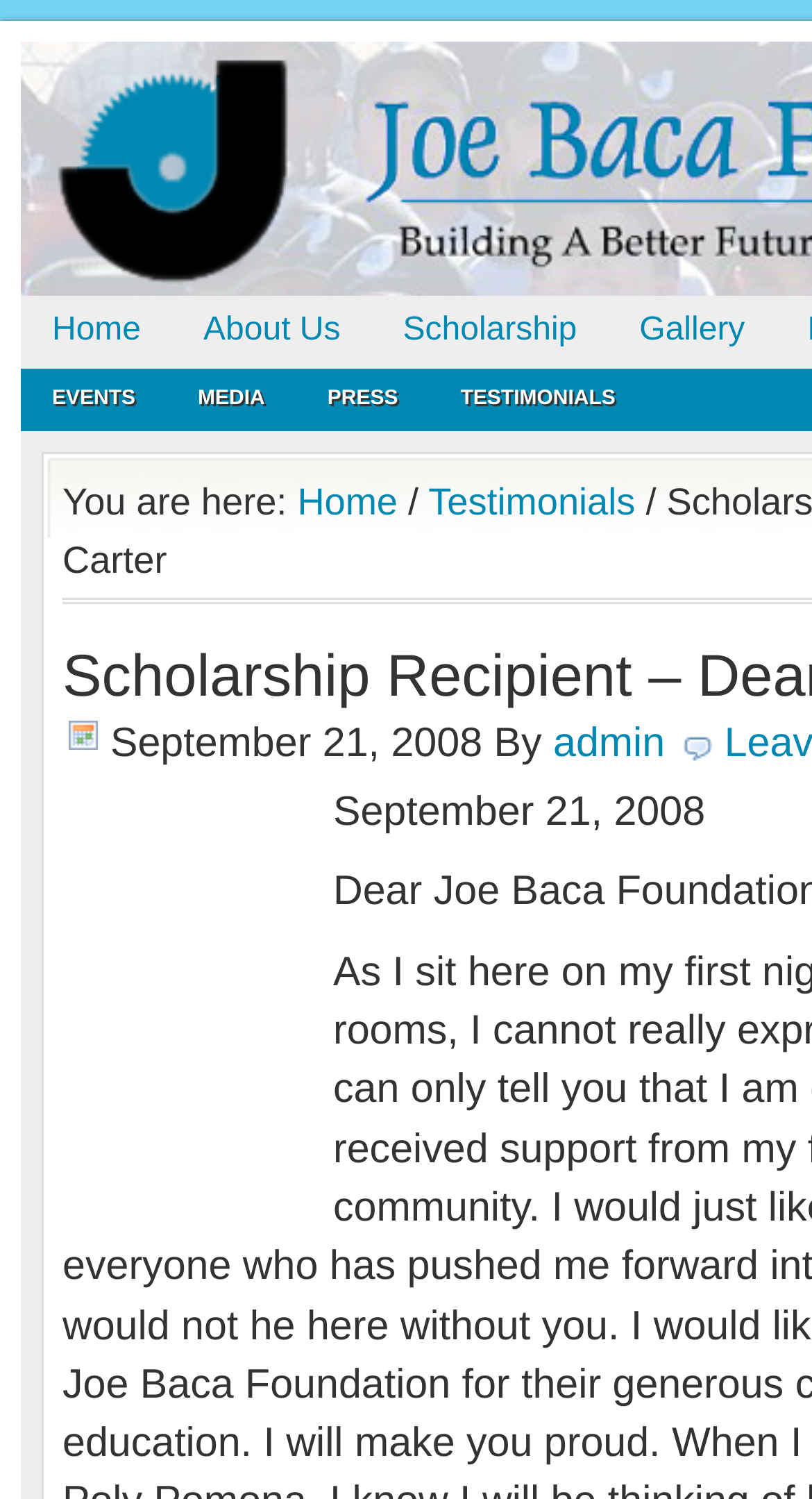What is the date of the testimonial?
Please use the image to deliver a detailed and complete answer.

The date of the testimonial can be found in the static text elements, which are 'September 21, 2008'.